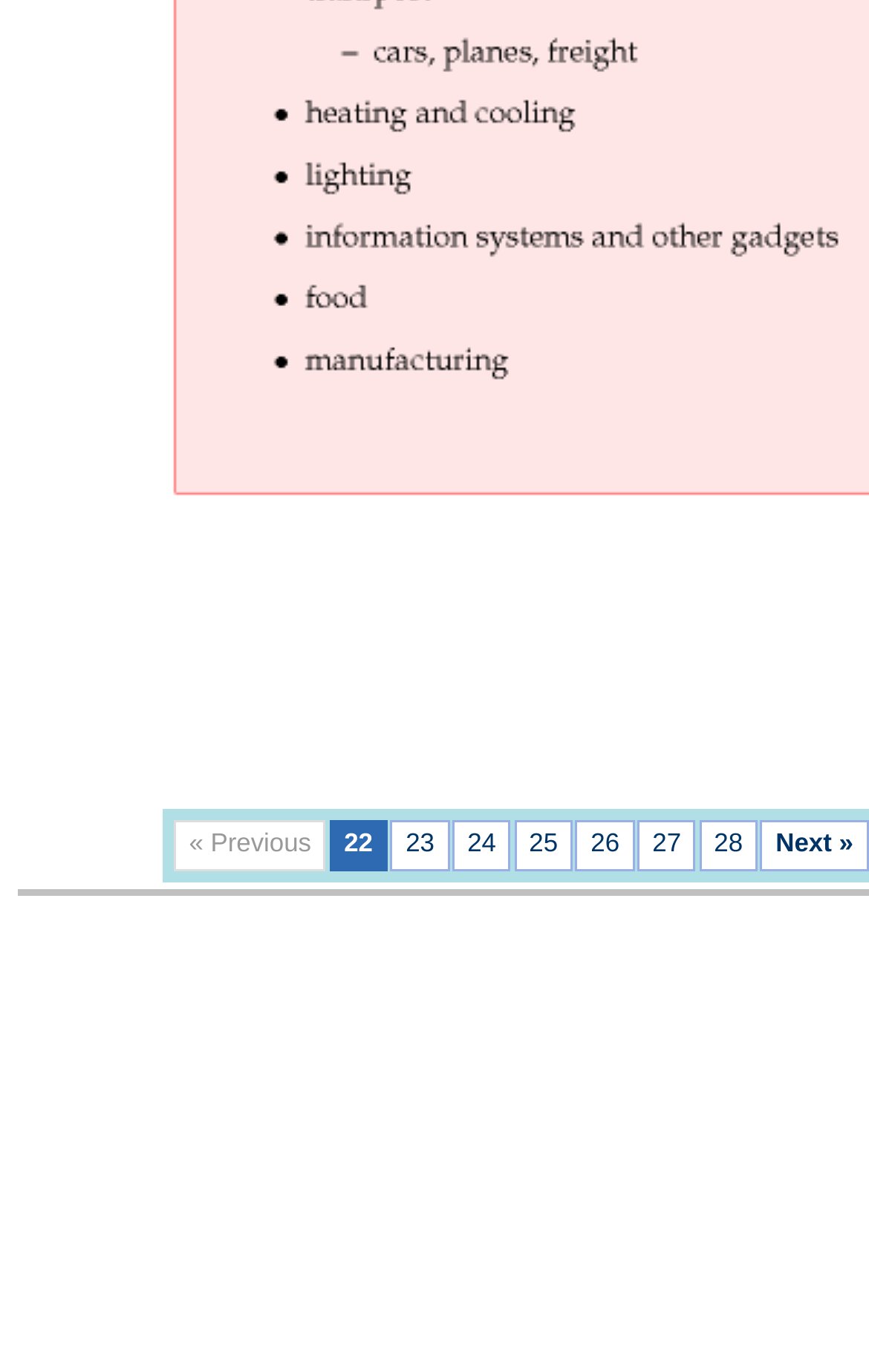Answer with a single word or phrase: 
What is the horizontal position of the '24' link?

0.52